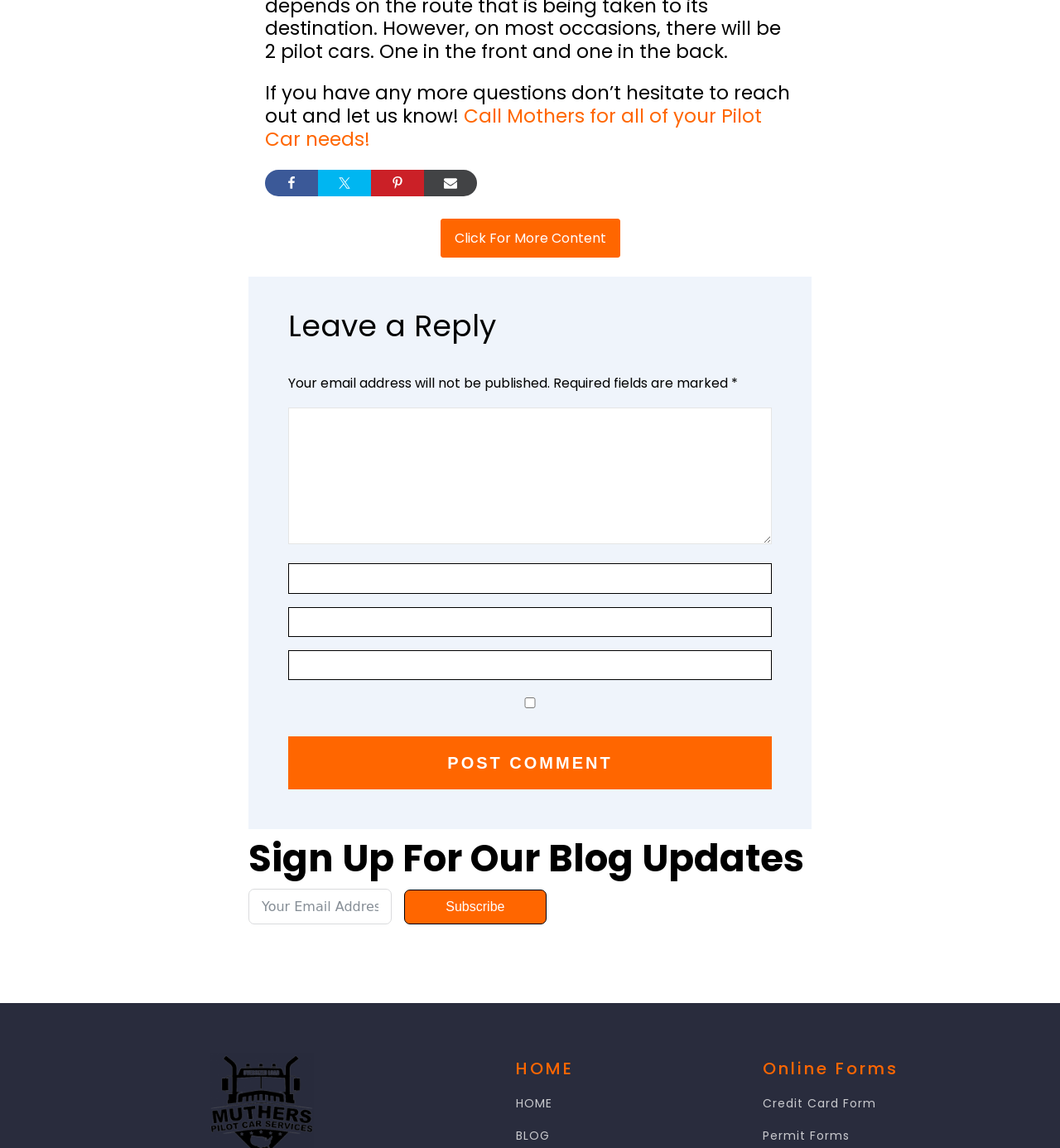Identify the bounding box coordinates of the element that should be clicked to fulfill this task: "Click the Call Mothers link". The coordinates should be provided as four float numbers between 0 and 1, i.e., [left, top, right, bottom].

[0.25, 0.089, 0.719, 0.132]